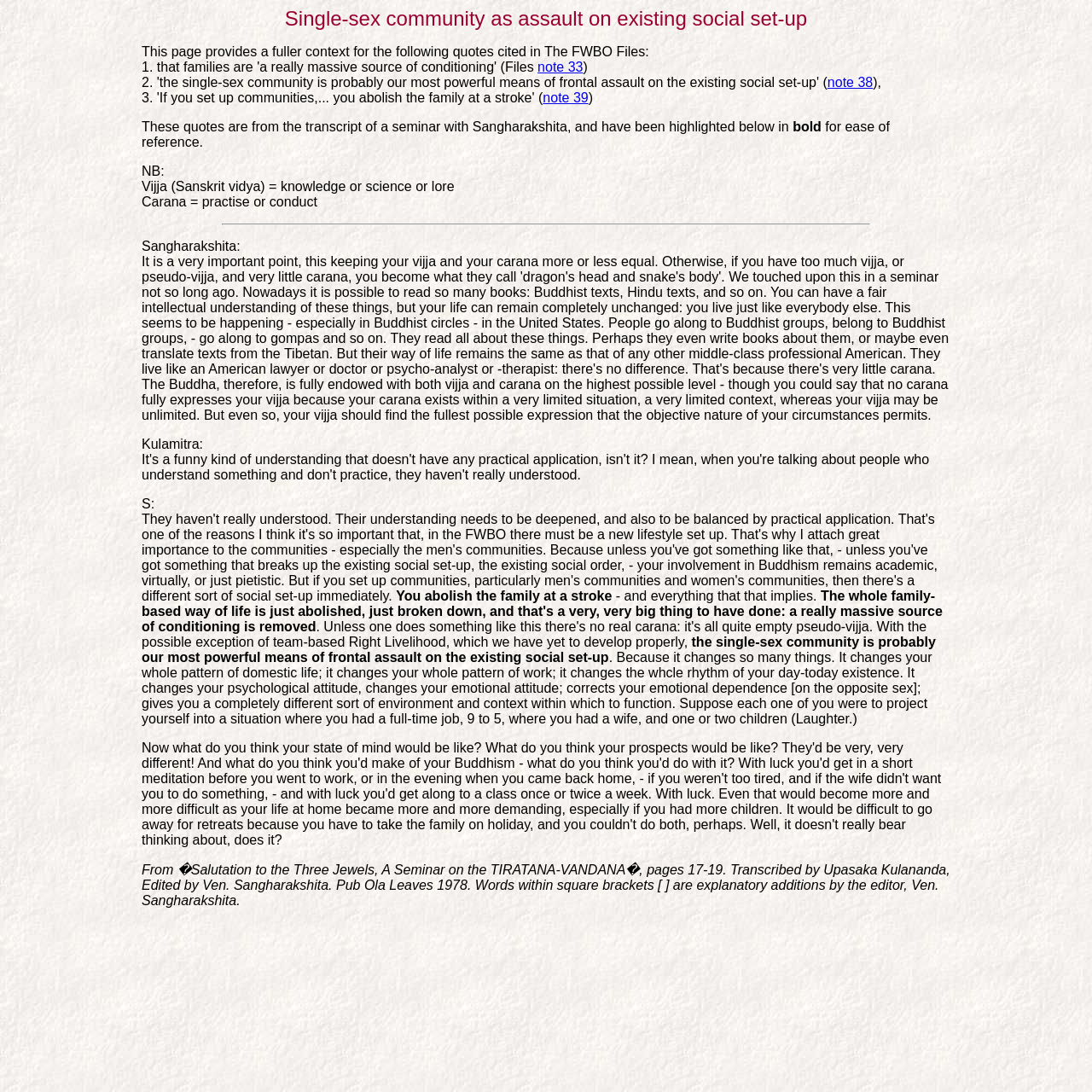Describe the webpage meticulously, covering all significant aspects.

This webpage appears to be a transcript of a seminar with Sangharakshita, a Buddhist teacher, discussing the importance of single-sex communities in challenging the existing social setup. The page is divided into a single column of text, with no images or other multimedia elements.

At the top of the page, there is a brief introduction to the topic, followed by a series of quotes from the seminar, highlighted in bold for ease of reference. Below the introduction, there are three links to notes 33, 38, and 39, which are likely references to other parts of the transcript or external sources.

The main body of the text is a dialogue between Sangharakshita and another participant, Kulamitra, discussing the importance of balancing knowledge (vijja) with practice (carana) in Buddhist practice. Sangharakshita emphasizes the need for a new lifestyle, particularly in the context of single-sex communities, in order to break away from the existing social setup and create a more authentic and practical application of Buddhist principles.

Throughout the text, there are several paragraphs of Sangharakshita's teachings, including a discussion of the limitations of intellectual understanding without practical application, the importance of community in creating a new social setup, and the potential benefits of single-sex communities in changing one's pattern of domestic life, work, and emotional attitude.

At the bottom of the page, there is a footnote citing the source of the transcript, "Salutation to the Three Jewels, A Seminar on the TIRATANA-VANDANA", pages 17-19, transcribed by Upasaka Kulananda and edited by Ven. Sangharakshita.